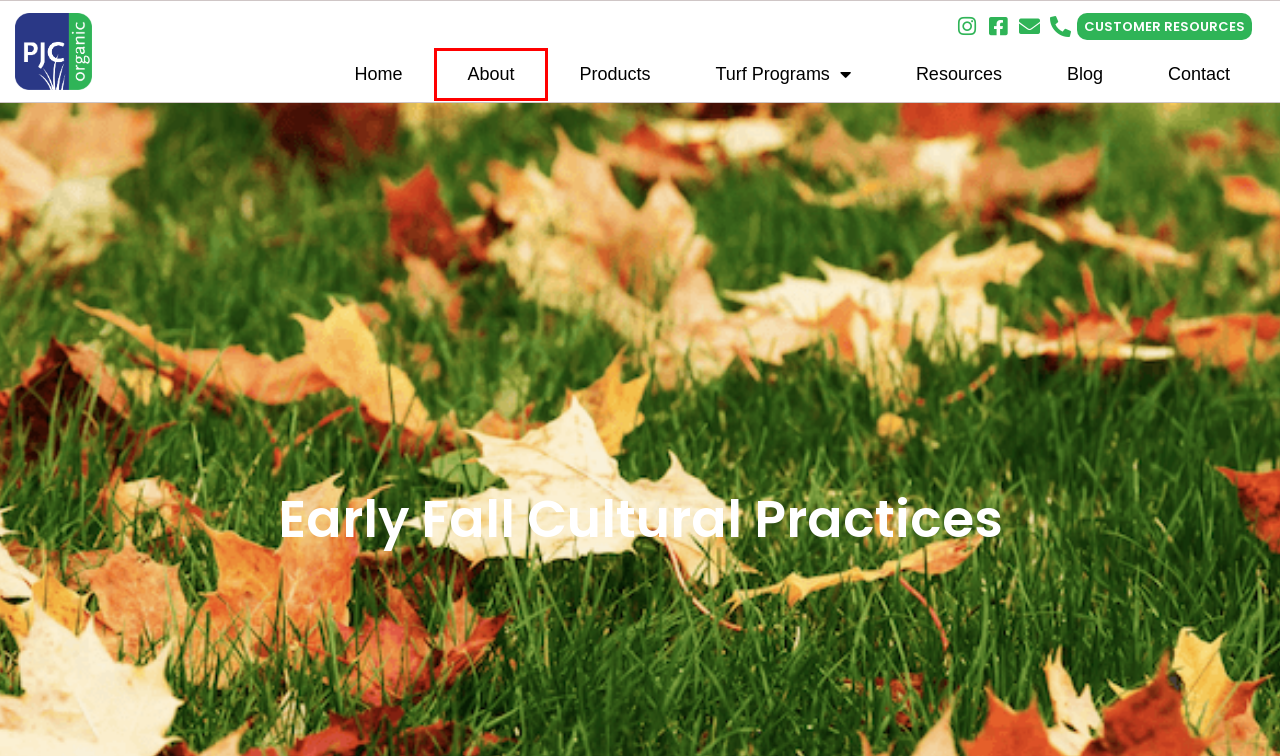Examine the screenshot of a webpage with a red bounding box around a UI element. Select the most accurate webpage description that corresponds to the new page after clicking the highlighted element. Here are the choices:
A. About - PJC Organic
B. Contact - PJC Organic
C. Resources - PJC Organic
D. Home - PJC Organic
E. Blog - PJC Organic
F. Products - PJC Organic
G. Landscapers - PJC Organic
H. Grass Seed for Fall - PJC Organic

A